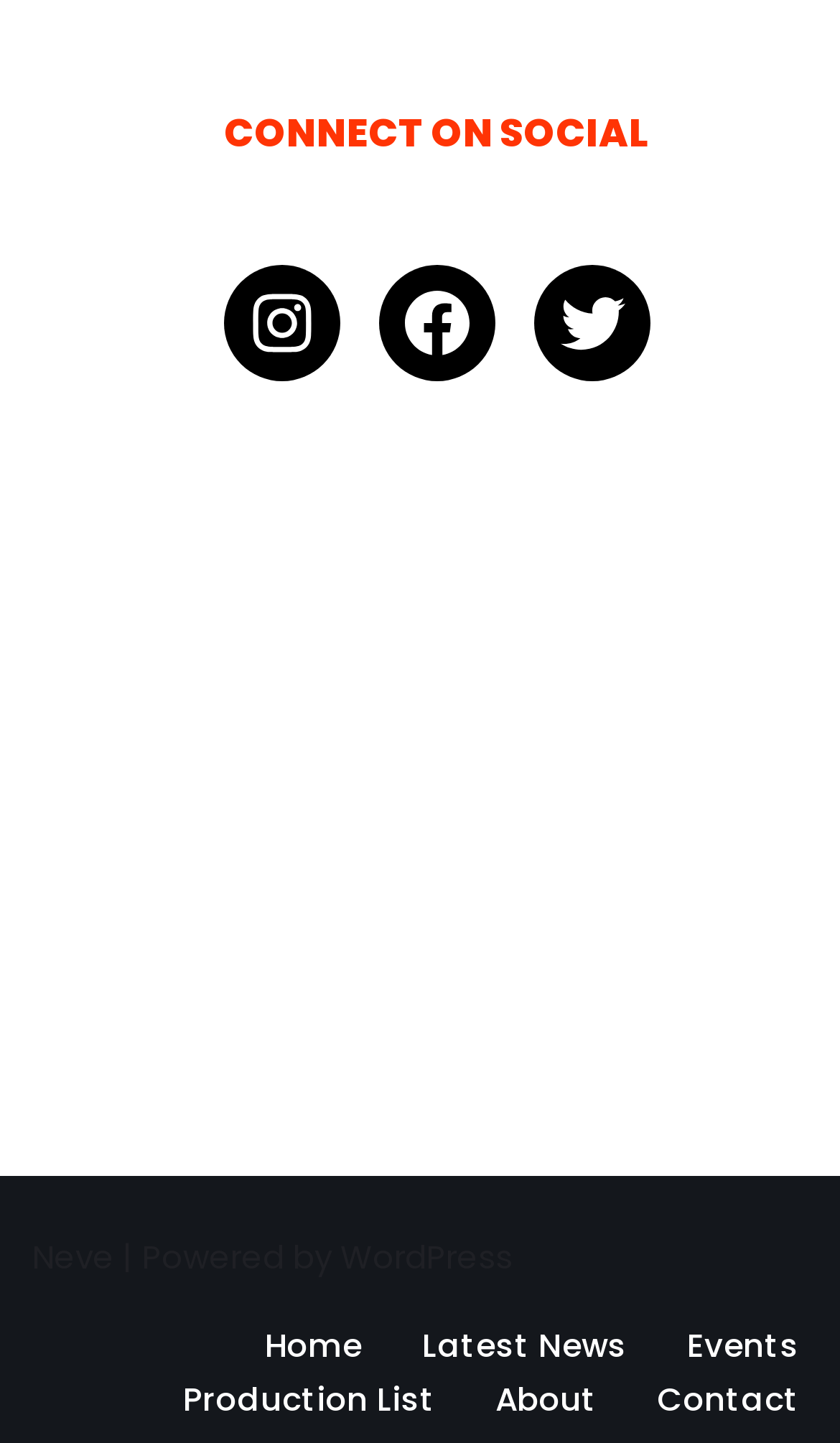Find and specify the bounding box coordinates that correspond to the clickable region for the instruction: "Connect with Instagram".

[0.265, 0.183, 0.404, 0.263]